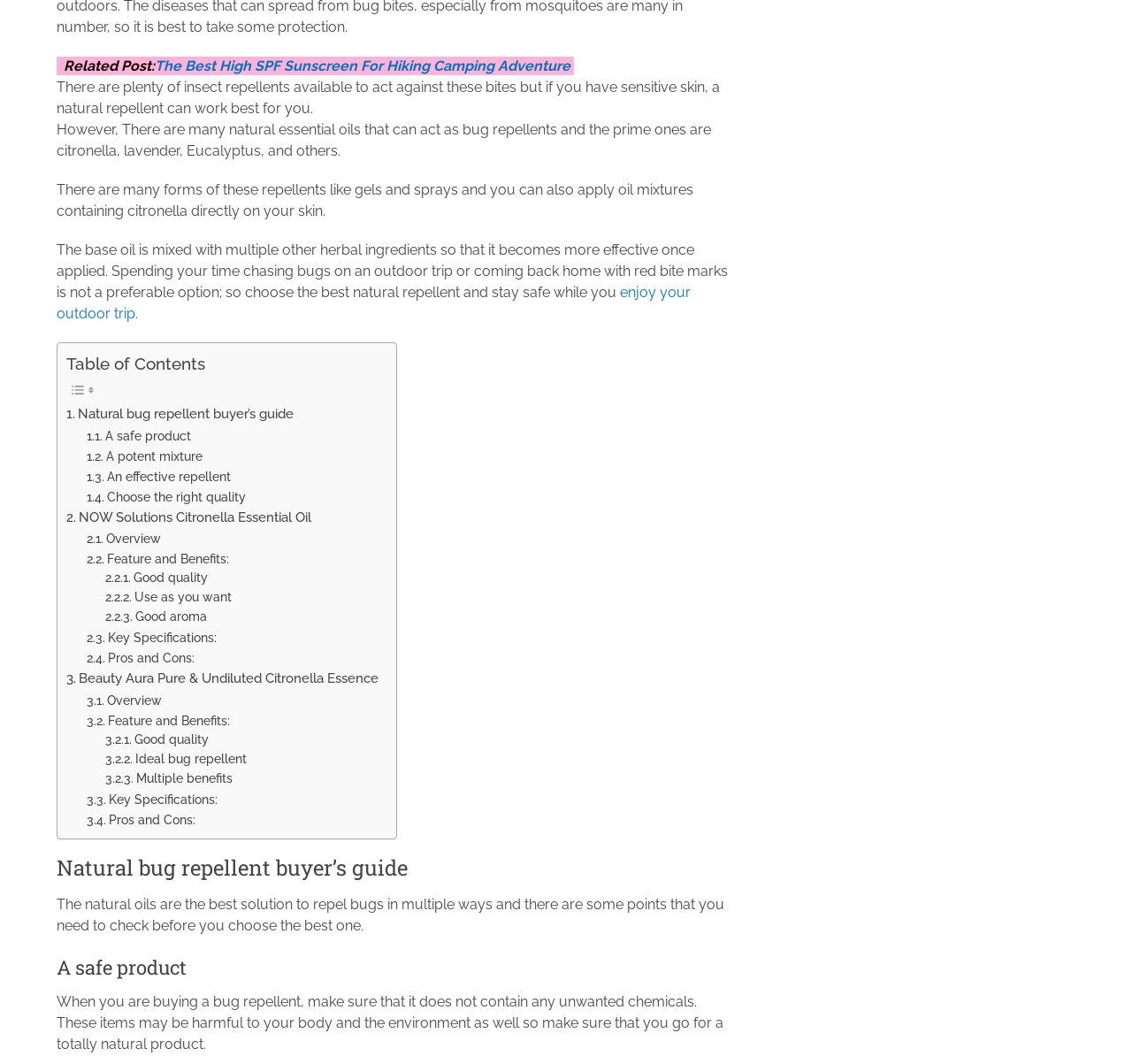Locate the bounding box of the UI element based on this description: "Good aroma". Provide four float numbers between 0 and 1 as [left, top, right, bottom].

[0.093, 0.571, 0.183, 0.59]